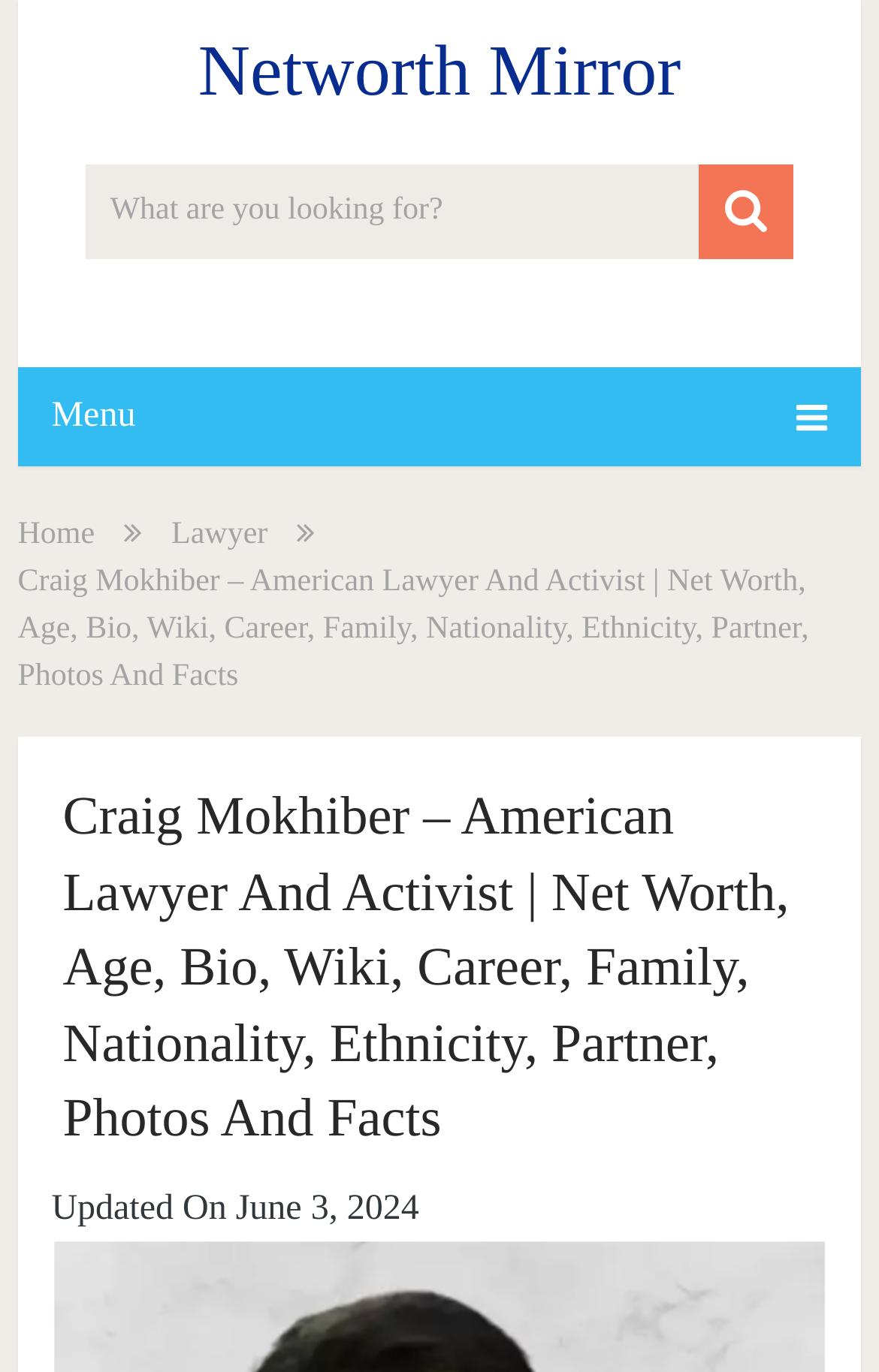What is the profession of Craig Mokhiber?
Answer the question with as much detail as possible.

The webpage mentions 'Craig Mokhiber – American Lawyer And Activist' in the heading, which indicates that Craig Mokhiber is a lawyer and an activist.